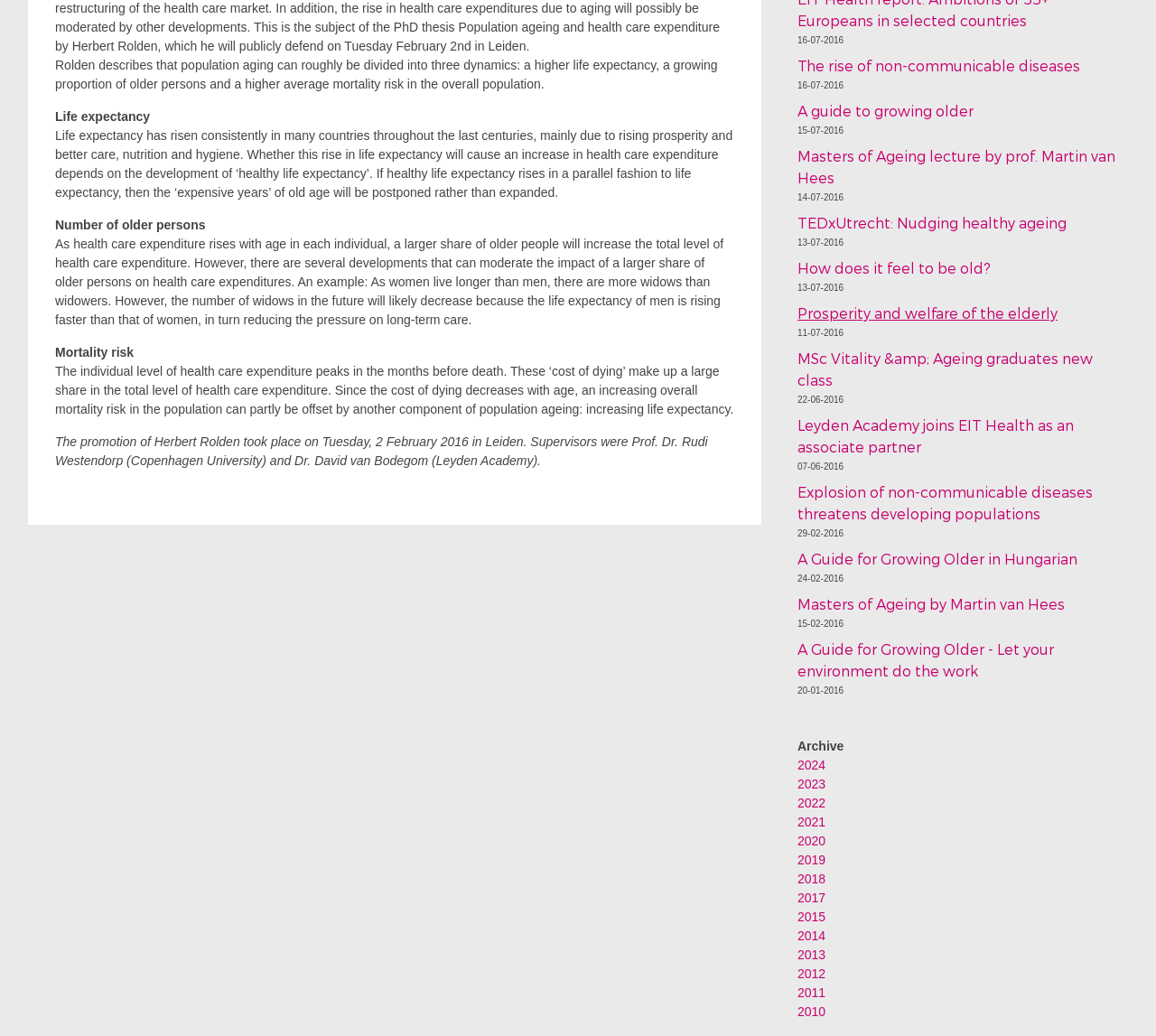Given the description of the UI element: "alt="swf_logo" title="swf_logo"", predict the bounding box coordinates in the form of [left, top, right, bottom], with each value being a float between 0 and 1.

None